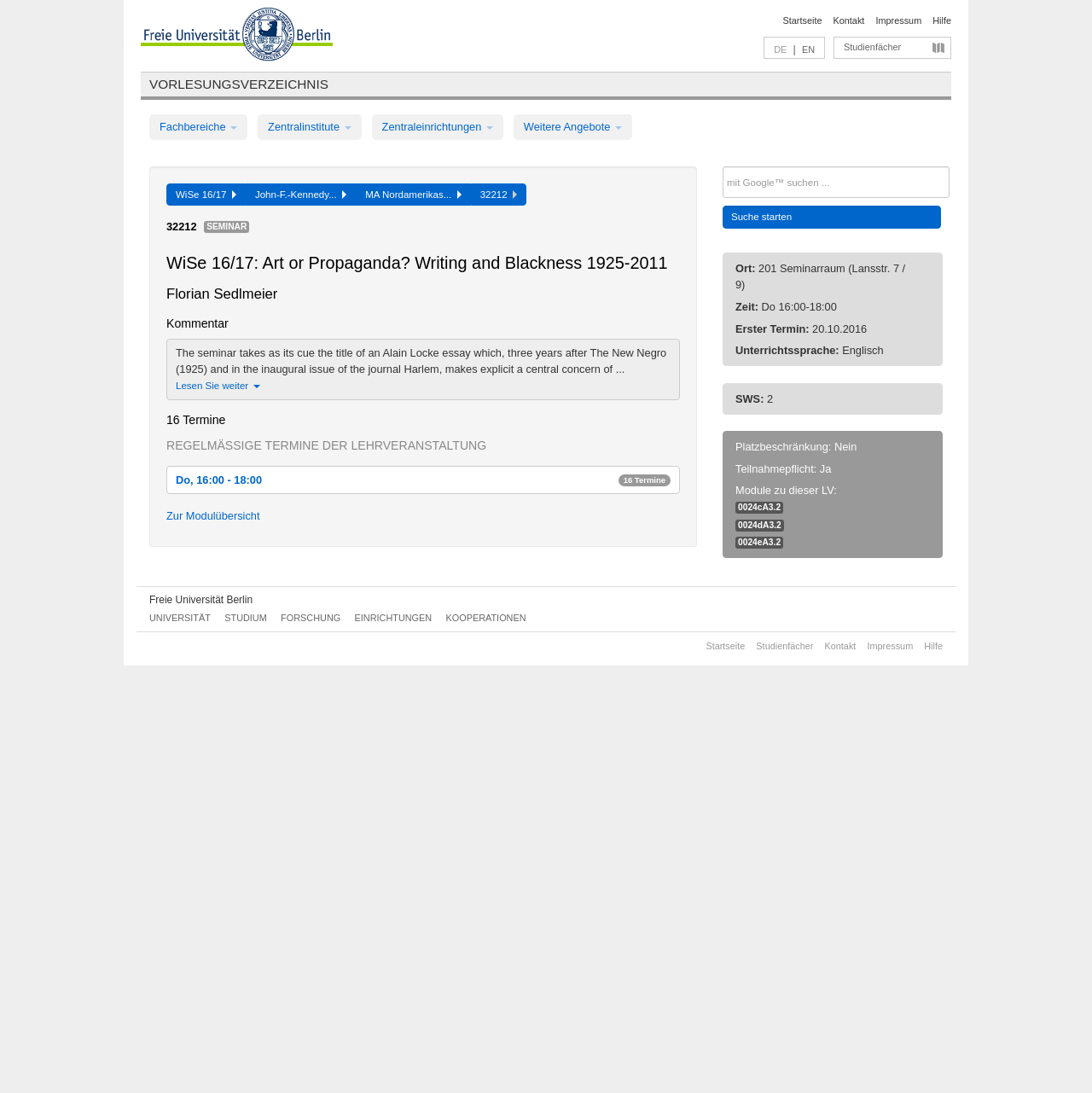Please determine the main heading text of this webpage.

Freie Universität Berlin